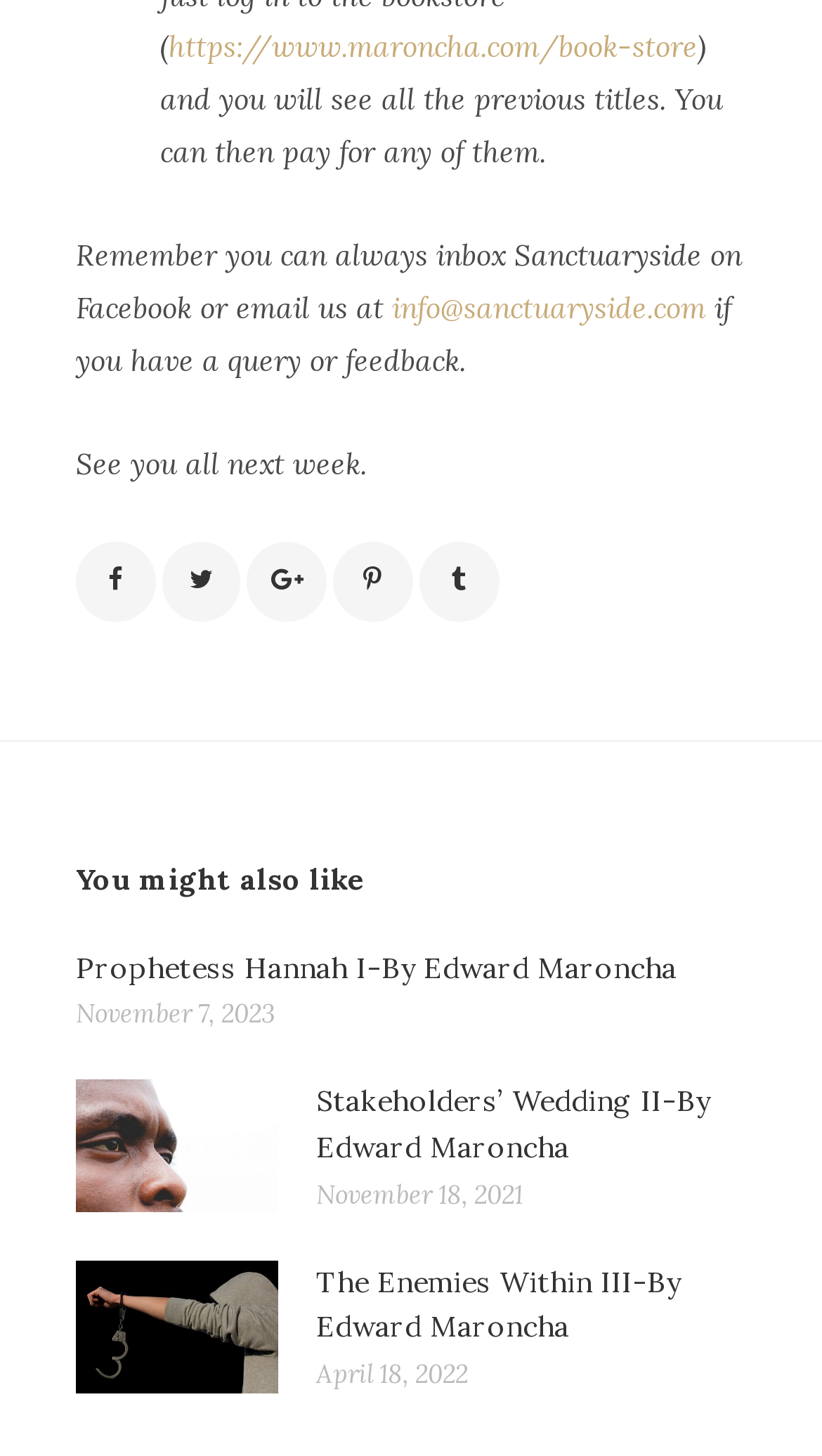Observe the image and answer the following question in detail: Who is the author of the books?

I noticed that all the book titles have 'By Edward Maroncha' in their descriptions, indicating that Edward Maroncha is the author of the books.